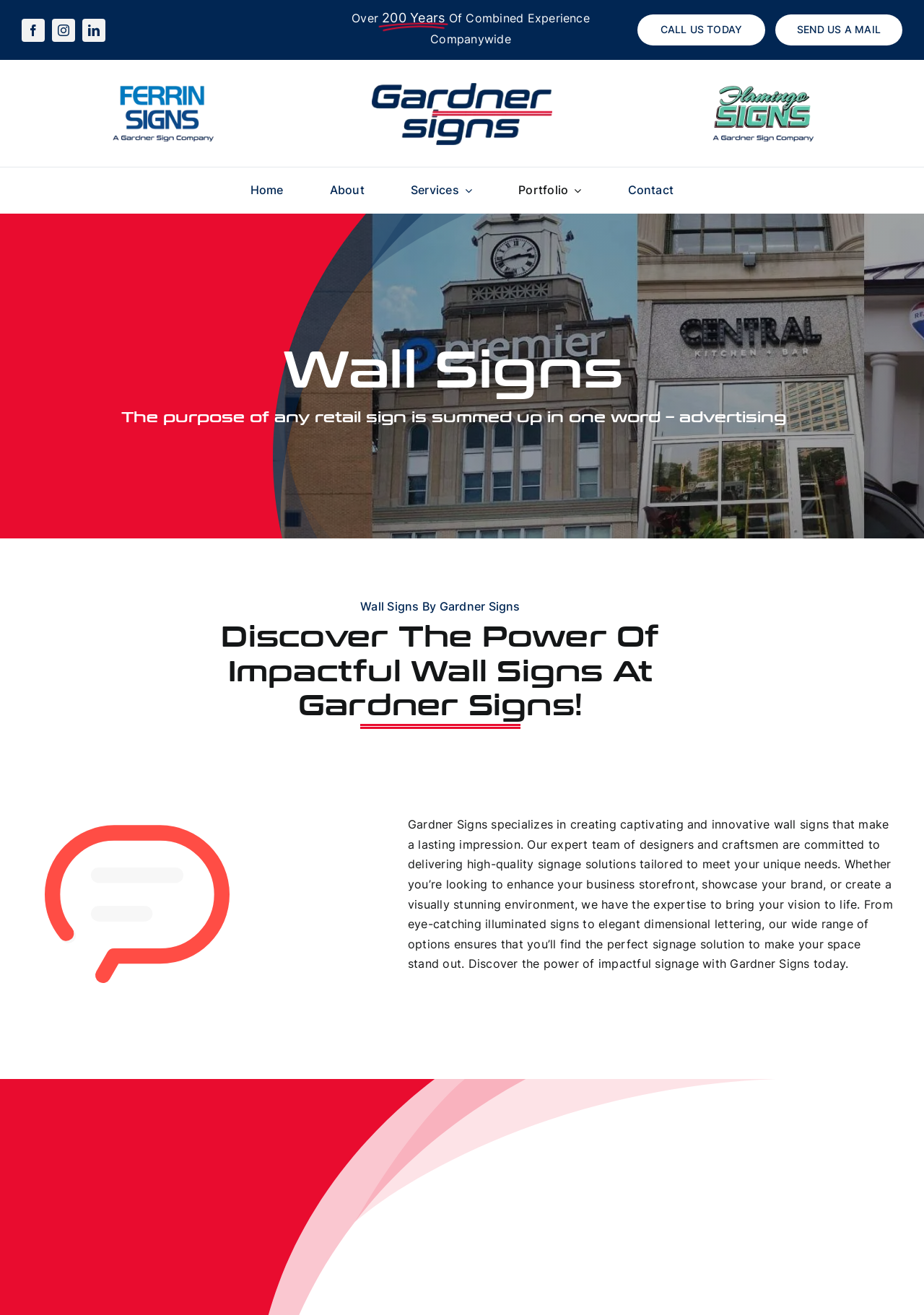Please identify the bounding box coordinates of the element I need to click to follow this instruction: "Discover the Portfolio".

[0.561, 0.127, 0.629, 0.162]